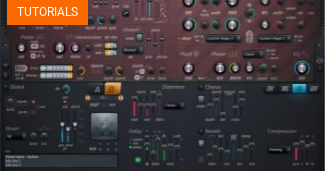Describe all the elements in the image extensively.

The image showcases an interface from a music production tutorial, likely centered around the software Harmor. It presents various control elements, including knobs and sliders for adjusting parameters such as pitch, effects, and modulation. The interface is designed for sound synthesis, indicating tools for altering sounds through options like reverb, distortion, and compression. A header in the top left corner labels the section as "TUTORIALS," suggesting that this resource is part of a broader educational content focused on sound design and music creation. This specific tutorial is titled "Three Different Sounds In Harmor," indicating that it will teach users how to create distinct audio textures using this synthesizer.